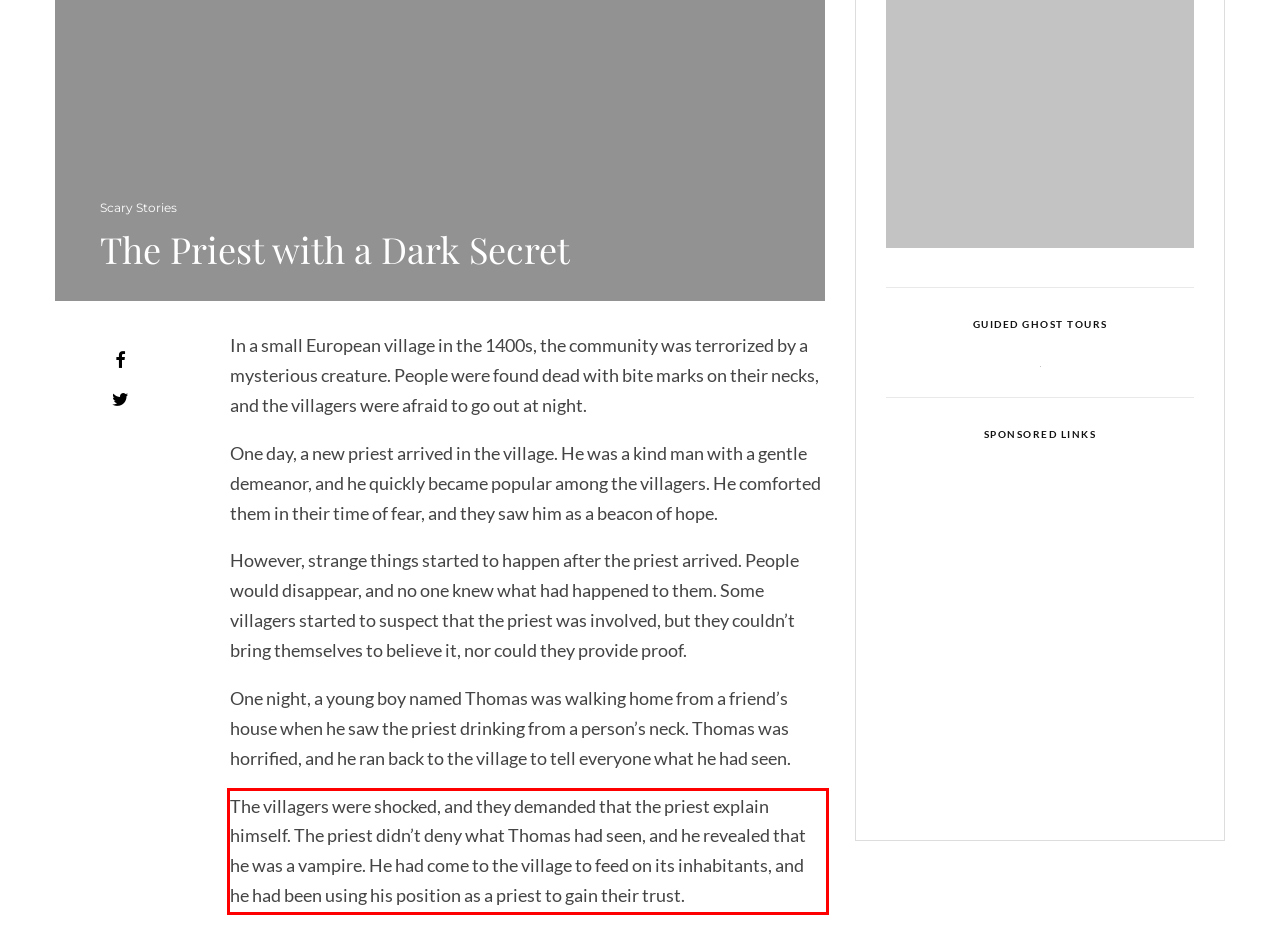Please analyze the screenshot of a webpage and extract the text content within the red bounding box using OCR.

The villagers were shocked, and they demanded that the priest explain himself. The priest didn’t deny what Thomas had seen, and he revealed that he was a vampire. He had come to the village to feed on its inhabitants, and he had been using his position as a priest to gain their trust.